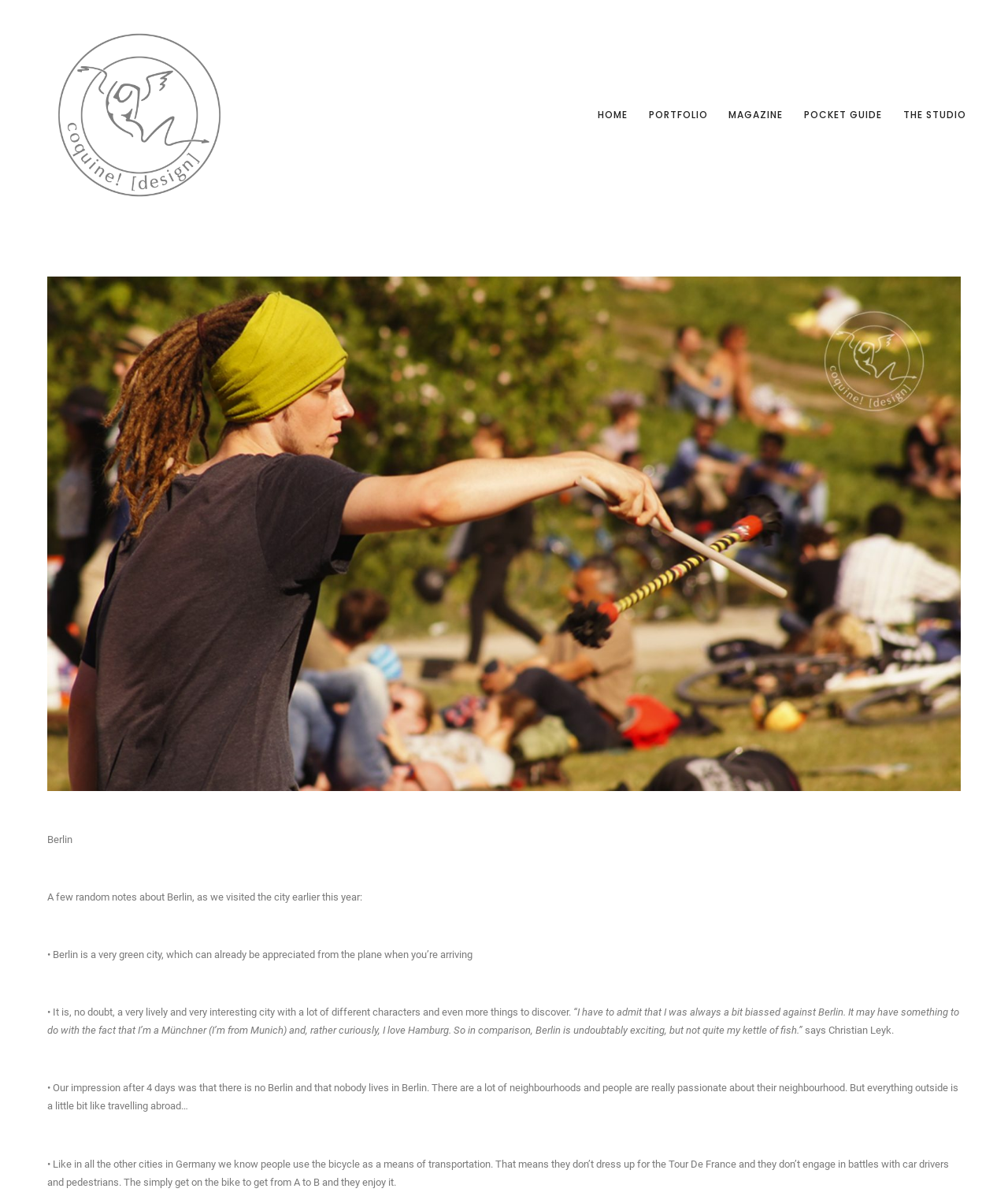Given the element description, predict the bounding box coordinates in the format (top-left x, top-left y, bottom-right x, bottom-right y). Make sure all values are between 0 and 1. Here is the element description: Portfolio

[0.644, 0.09, 0.702, 0.102]